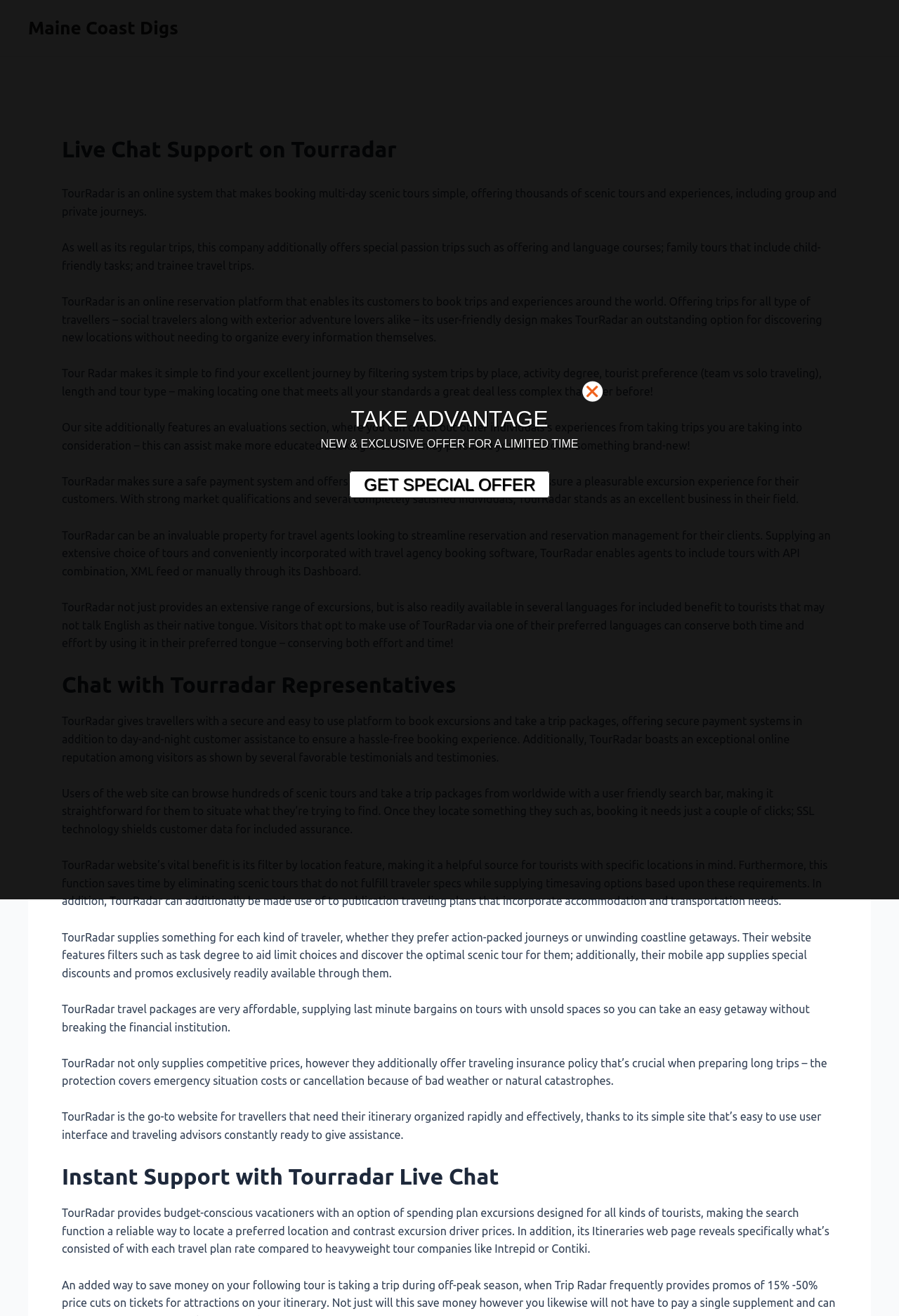What is TourRadar?
Please provide a comprehensive answer to the question based on the webpage screenshot.

Based on the webpage content, TourRadar is an online system that makes booking multi-day scenic tours simple, offering thousands of scenic tours and experiences, including group and private journeys.